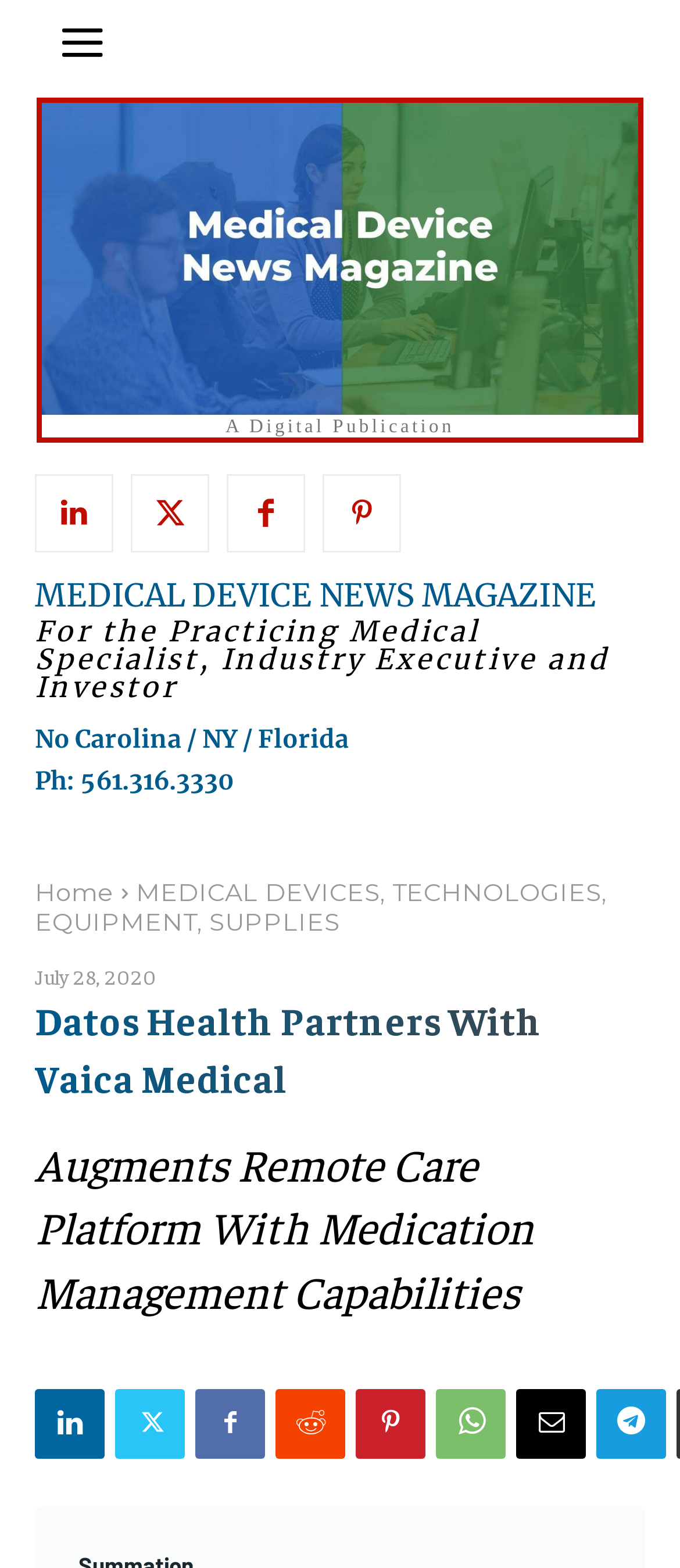Find the bounding box coordinates of the clickable area required to complete the following action: "Enter your name".

None